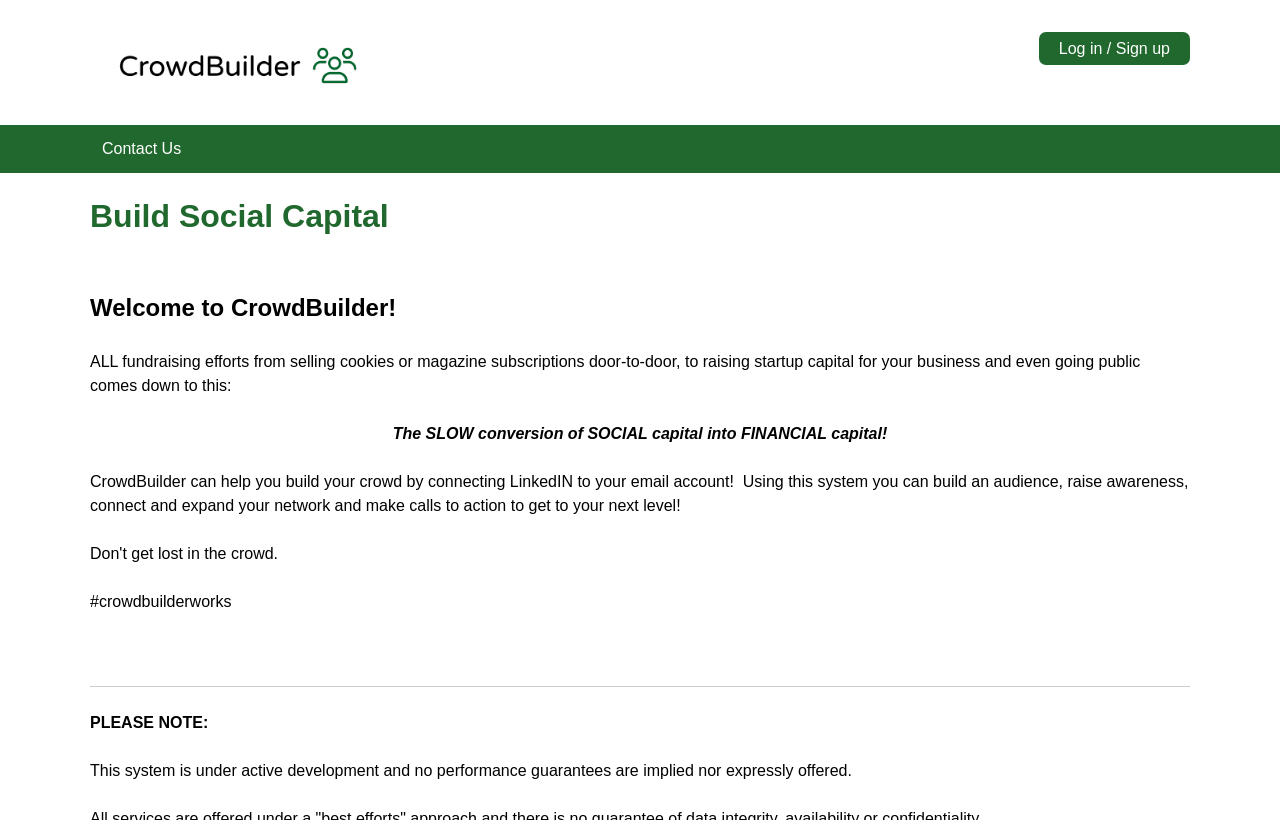What is the headline of the webpage?

Build Social Capital